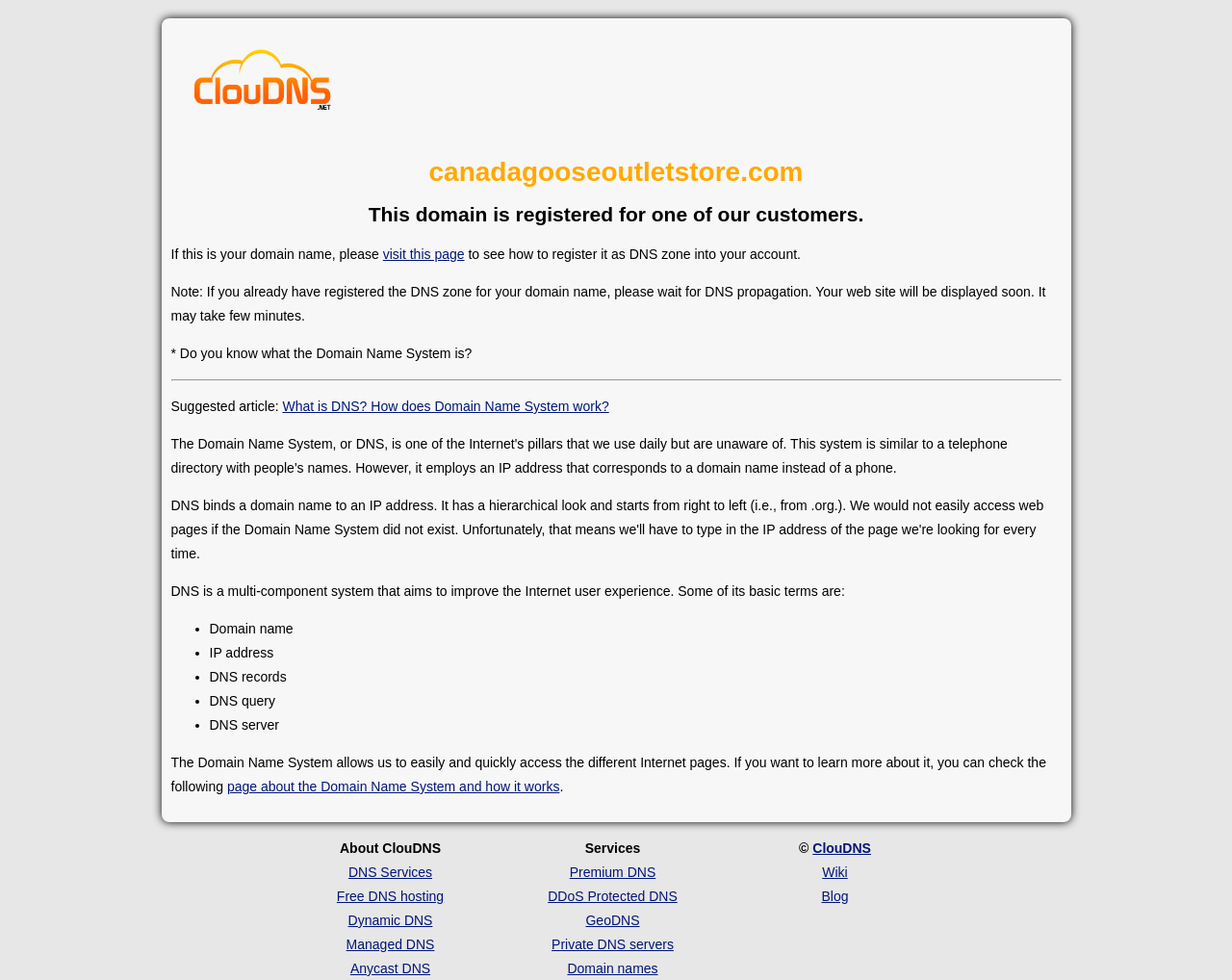Please locate the bounding box coordinates of the element that should be clicked to achieve the given instruction: "learn more about the Domain Name System and how it works".

[0.184, 0.795, 0.454, 0.81]